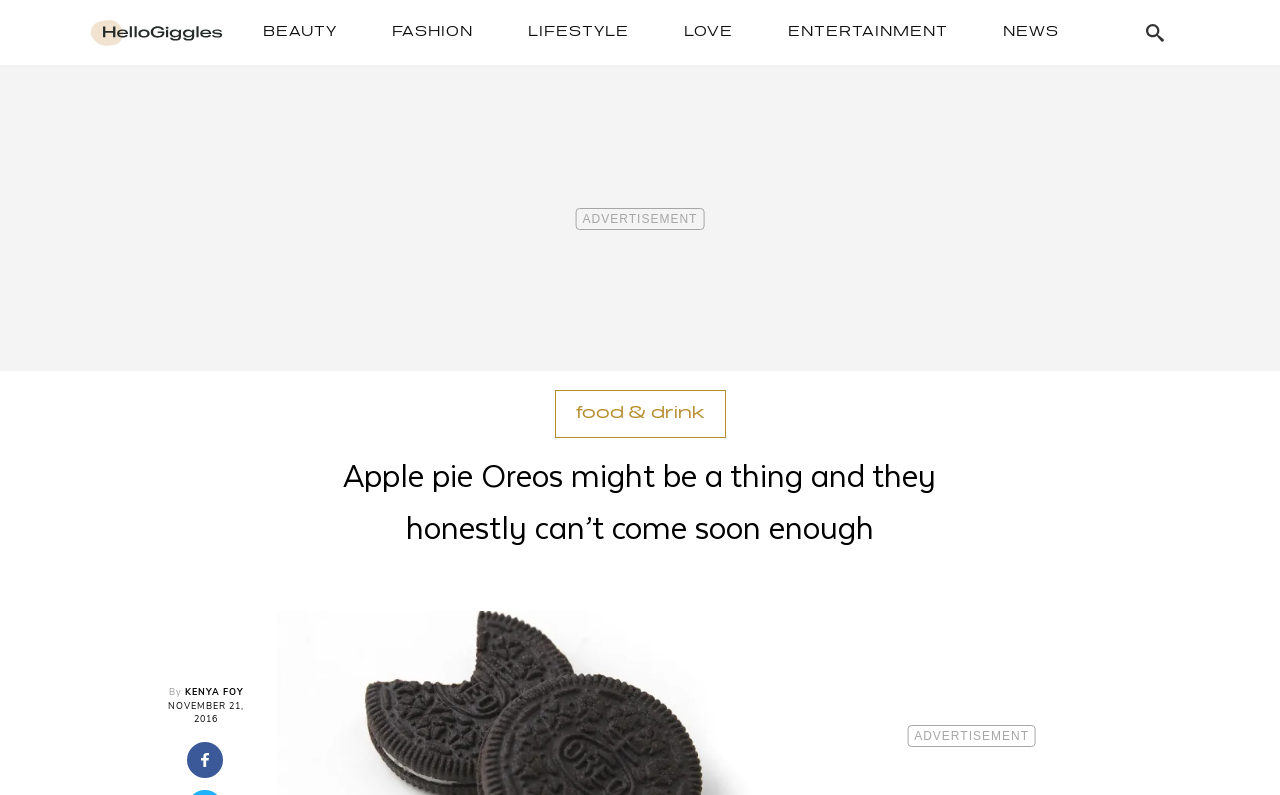Can you find the bounding box coordinates of the area I should click to execute the following instruction: "Read the article by KENYA FOY"?

[0.144, 0.863, 0.19, 0.88]